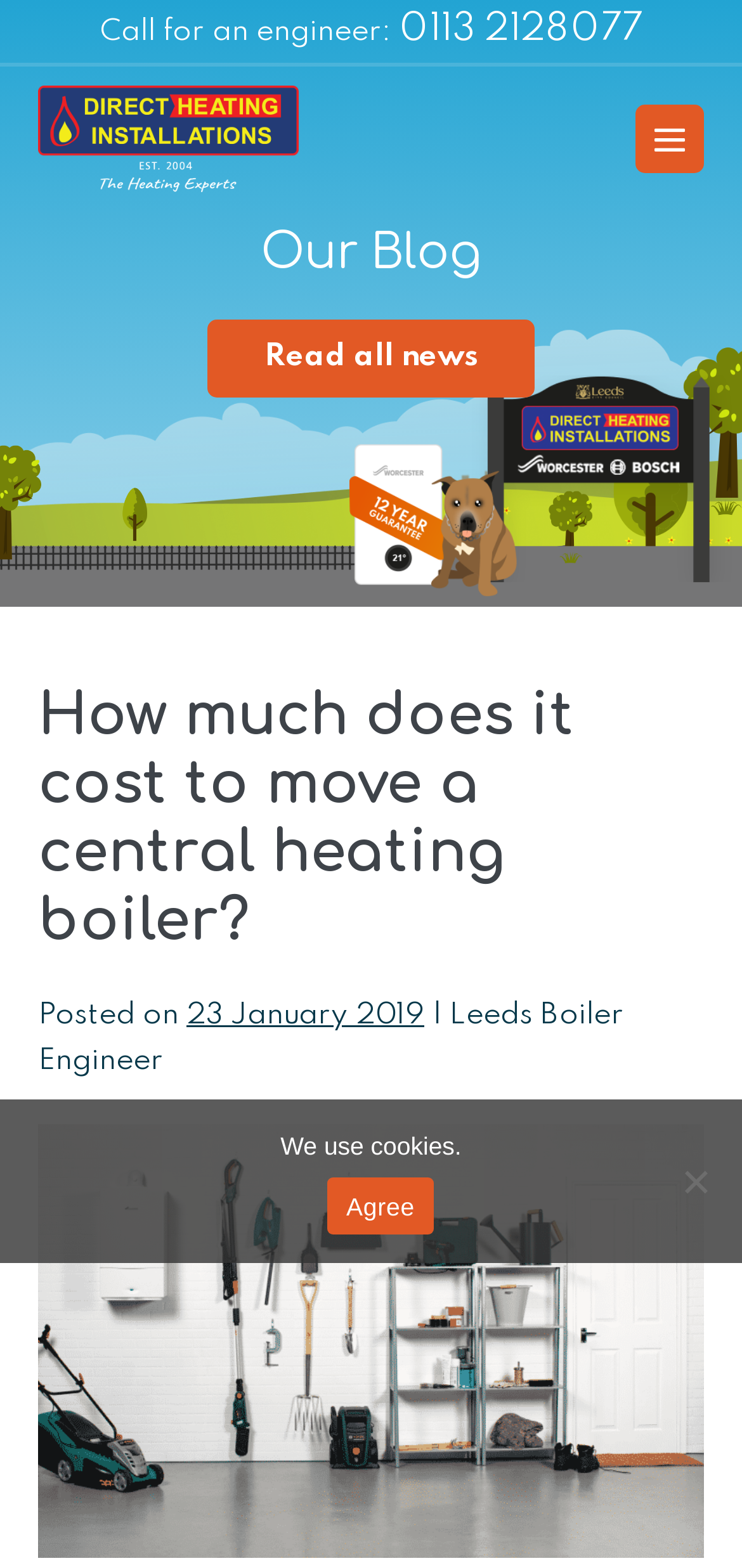Provide a thorough description of the webpage you see.

This webpage is about Direct Heating Installations, a company providing central heating solutions throughout Leeds. At the top left, there is a link to the company's main page, accompanied by an image with the same description. On the top right, there is a button for mobile site navigation. Below the navigation button, there is a note that spans the entire width of the page.

The main content of the page is divided into two sections. On the left, there is a section with multiple images, including ones of boiler installations, repairs, and central heating solutions in Leeds. These images are stacked vertically, with some of them overlapping each other.

On the right, there is a section with text content. At the top, there is a heading that asks "How much does it cost to move a central heating boiler?" Below the heading, there is a static text "Posted on" followed by the date "23 January 2019". There is also a link to "Leeds Boiler Engineer" and a separator line.

Further down, there is a section with a static text "Our Blog" and a link to "Read all news". Below this section, there is a large block of text, which is the main content of the blog post. The text discusses the reasons for moving a central heating boiler, mainly due to inconvenient locations.

At the bottom of the page, there is a dialog box for a cookie notice, which is not modal. It contains a static text "We use cookies" and a link to "Agree" to accept the cookies. There is also a generic button "No" to decline the cookies.